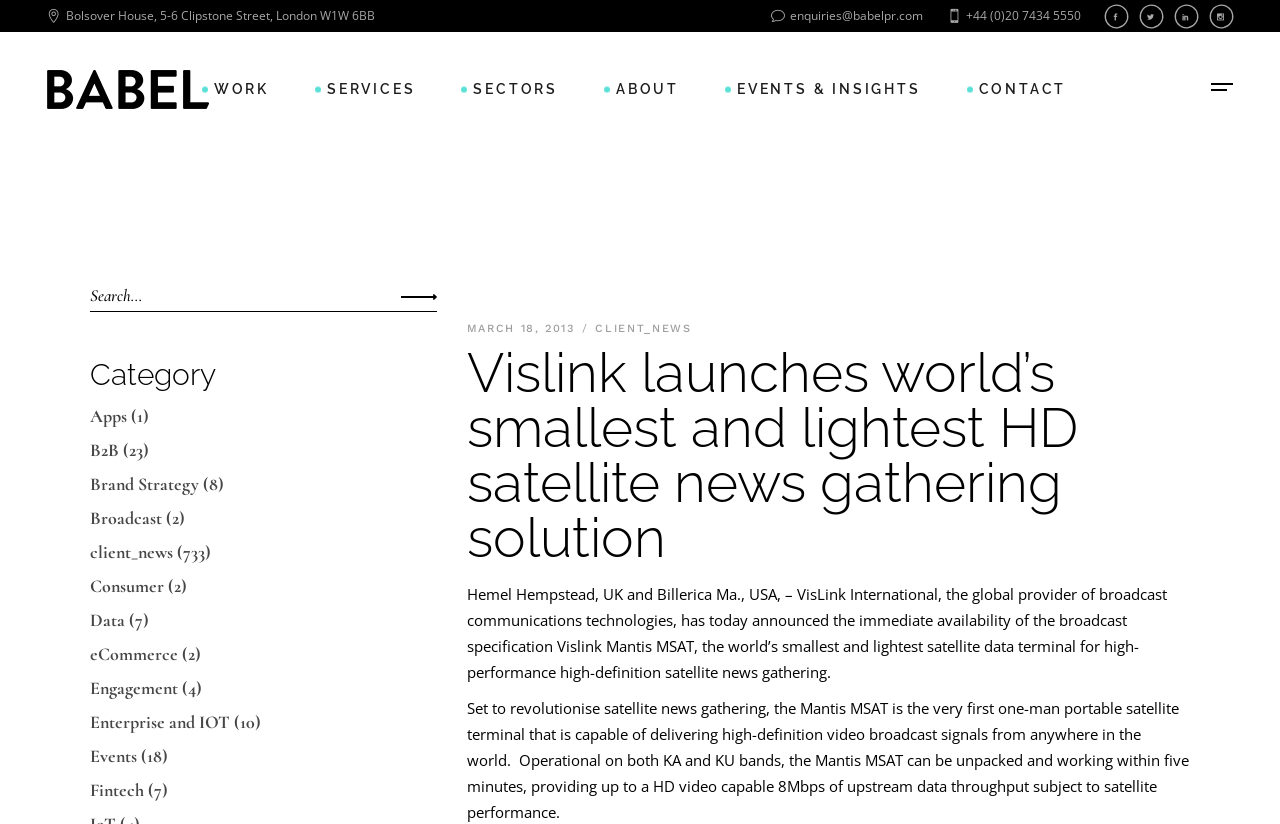What is the purpose of the search box?
Give a detailed and exhaustive answer to the question.

I looked at the search box and its accompanying text, which says 'Search for:'. This suggests that the search box is intended for users to search for specific content on the webpage.